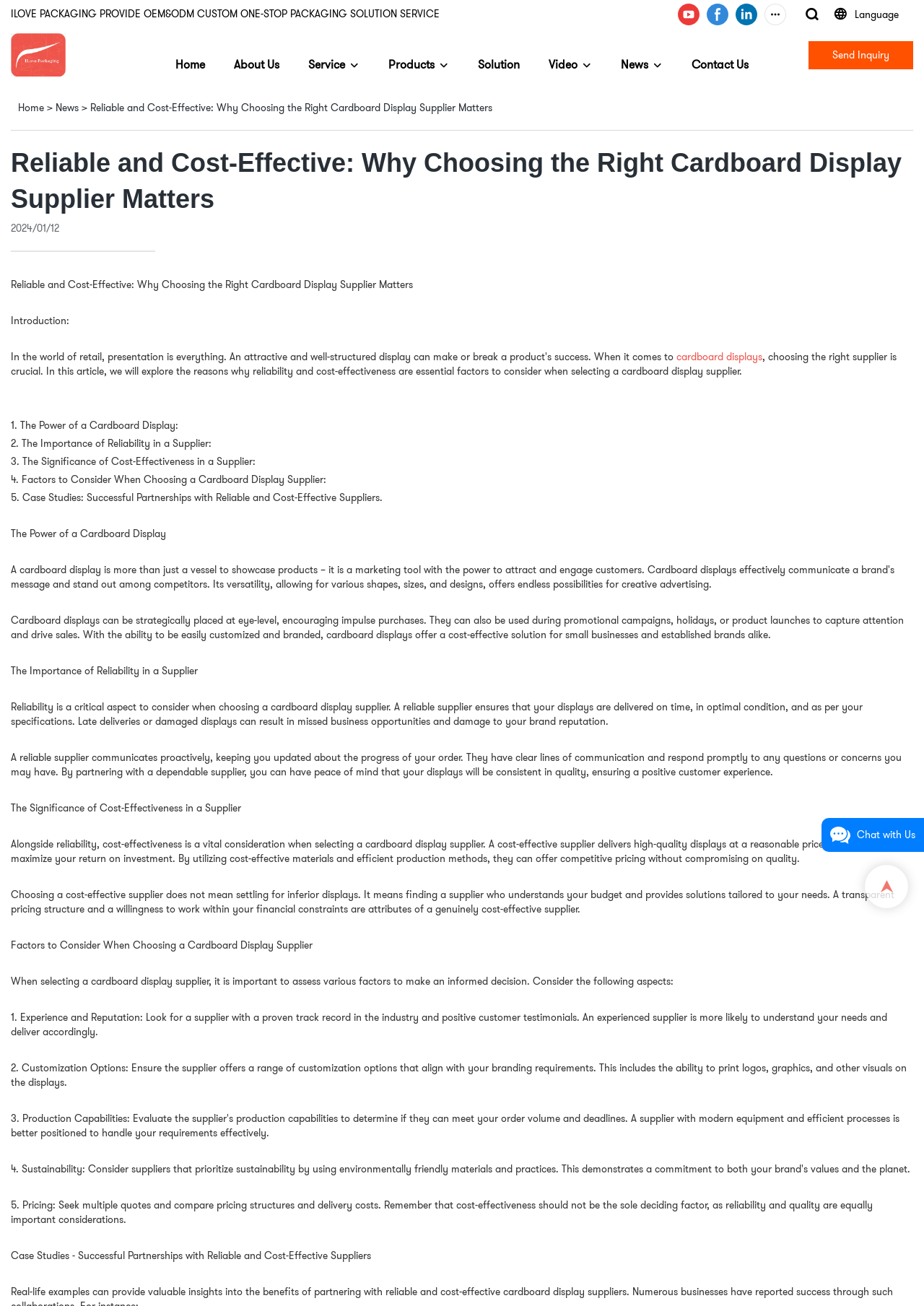What is the company name?
Please utilize the information in the image to give a detailed response to the question.

The company name is mentioned in the logo at the top left corner of the webpage, and it is also mentioned in the text 'ILOVE PACKAGING PROVIDE OEM&ODM CUSTOM ONE-STOP PACKAGING SOLUTION SERVICE'.